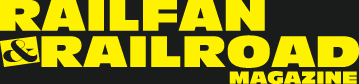Refer to the image and answer the question with as much detail as possible: What is the main focus of the magazine?

The magazine's logo and description emphasize its focus on railroads and railfanning, indicating that the publication is dedicated to railway enthusiasts and transportation topics.